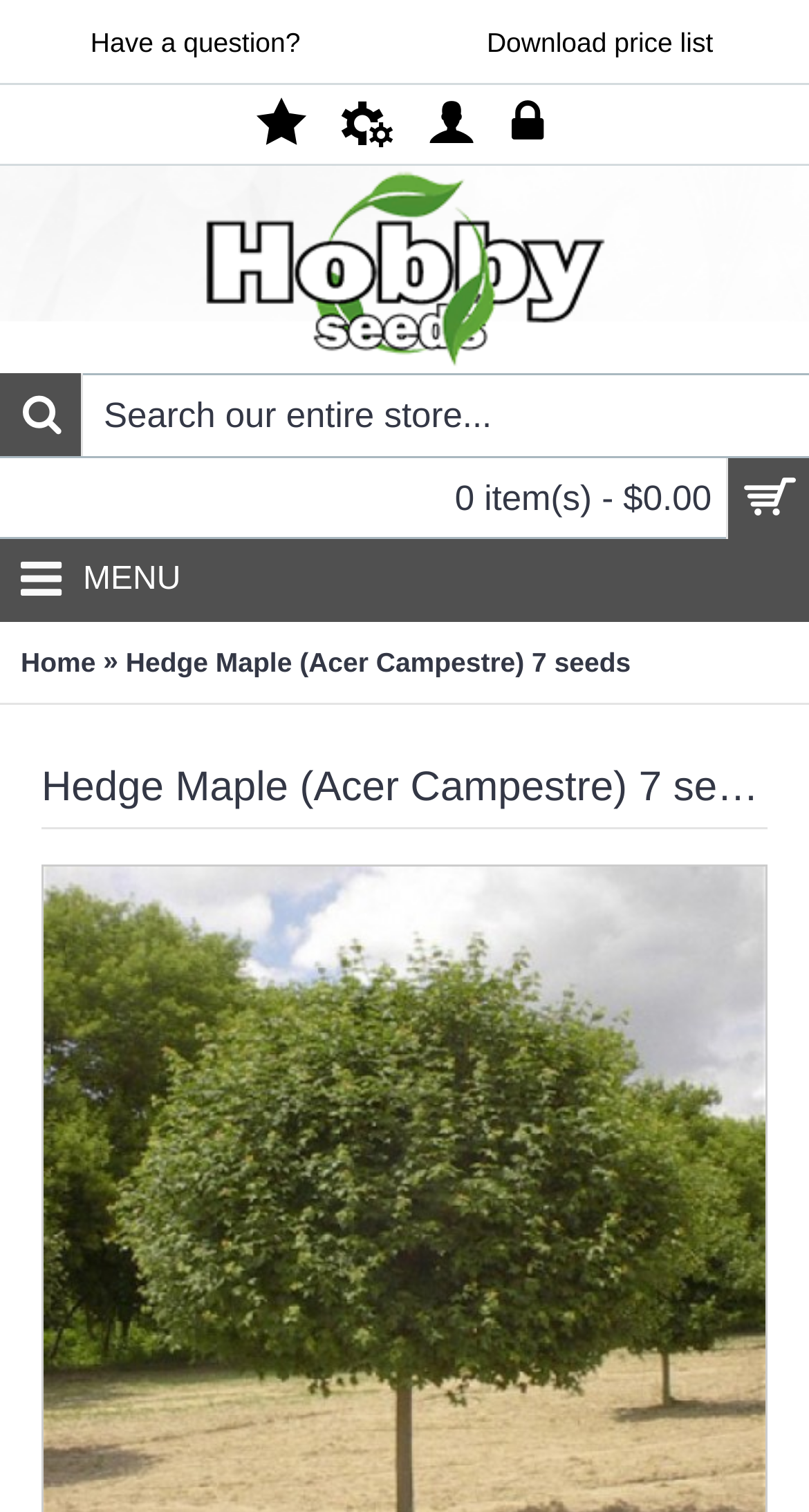Extract the bounding box coordinates of the UI element described: "Login". Provide the coordinates in the format [left, top, right, bottom] with values ranging from 0 to 1.

[0.512, 0.056, 0.617, 0.111]